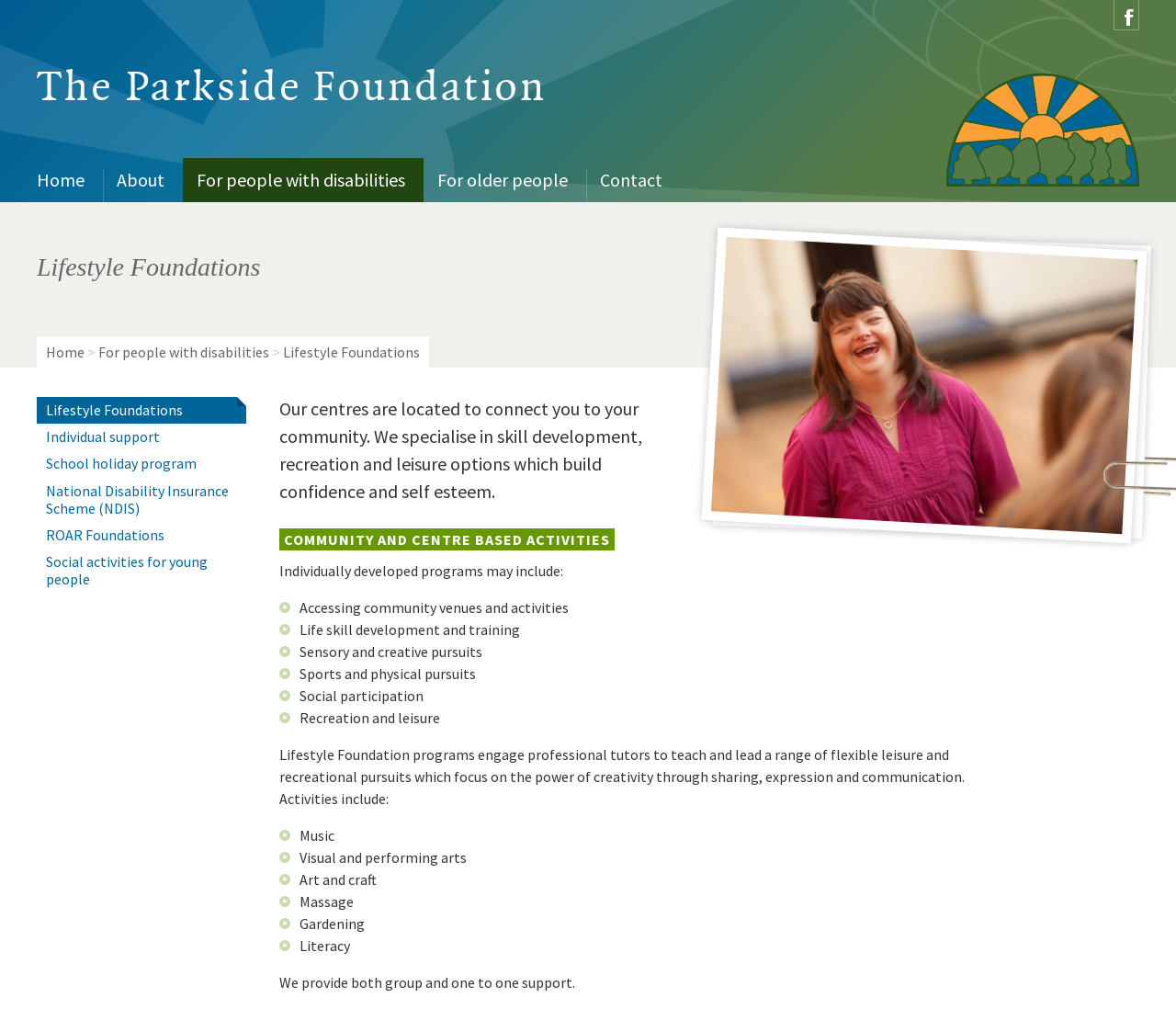Construct a comprehensive description capturing every detail on the webpage.

The webpage is about Lifestyle Foundations, a organization that provides community-based activities and support services. At the top of the page, there is a logo of The Parkside Foundation, which is an image with a link to the foundation's website. Below the logo, there is a navigation menu with links to different sections of the website, including "Home", "About", "For people with disabilities", "For older people", and "Contact".

The main content of the page is divided into two sections. The first section has a heading "Lifestyle Foundations" and a brief description of the organization's mission, which is to connect people to their community through skill development, recreation, and leisure options. Below this description, there is a figure with an image related to carers.

The second section has a heading "COMMUNITY AND CENTRE BASED ACTIVITIES" and lists various programs and activities offered by Lifestyle Foundations. These include individually developed programs, community venues and activities, life skill development, sensory and creative pursuits, sports, social participation, and recreation and leisure. Each of these activities is described in a separate paragraph.

Further down the page, there is a section that describes the organization's approach to engaging professional tutors to teach and lead a range of flexible leisure and recreational pursuits. This section lists specific activities, such as music, visual and performing arts, art and craft, massage, gardening, and literacy.

At the bottom of the page, there are links to other sections of the website, including "Lifestyle Foundations", "Individual support", "School holiday program", "National Disability Insurance Scheme (NDIS)", "ROAR Foundations", and "Social activities for young people". There is also a link to the organization's Facebook page, which is represented by an image of the Facebook logo.